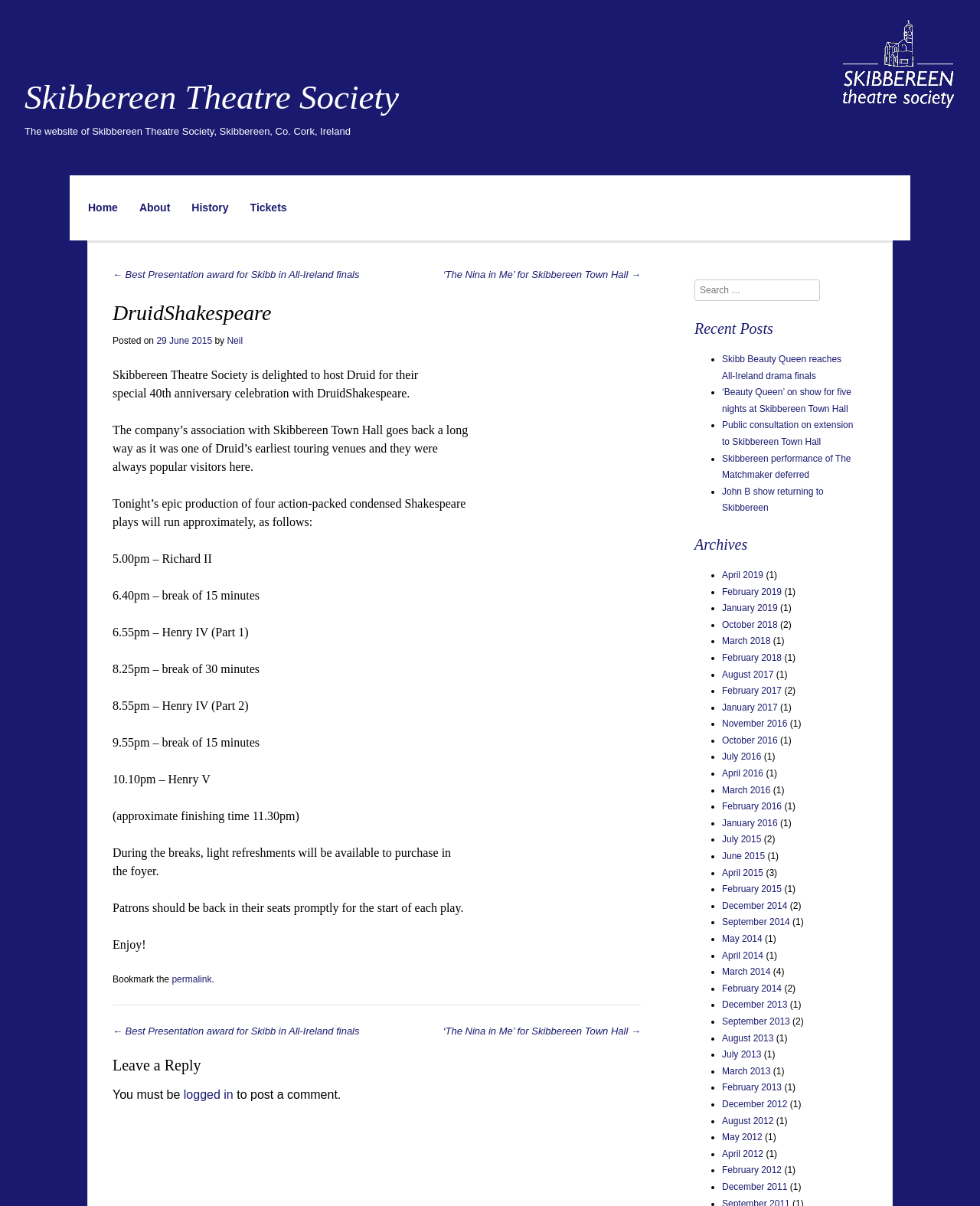Can you find the bounding box coordinates for the UI element given this description: "parent_node: Search name="s" placeholder="Search …""? Provide the coordinates as four float numbers between 0 and 1: [left, top, right, bottom].

[0.709, 0.232, 0.837, 0.25]